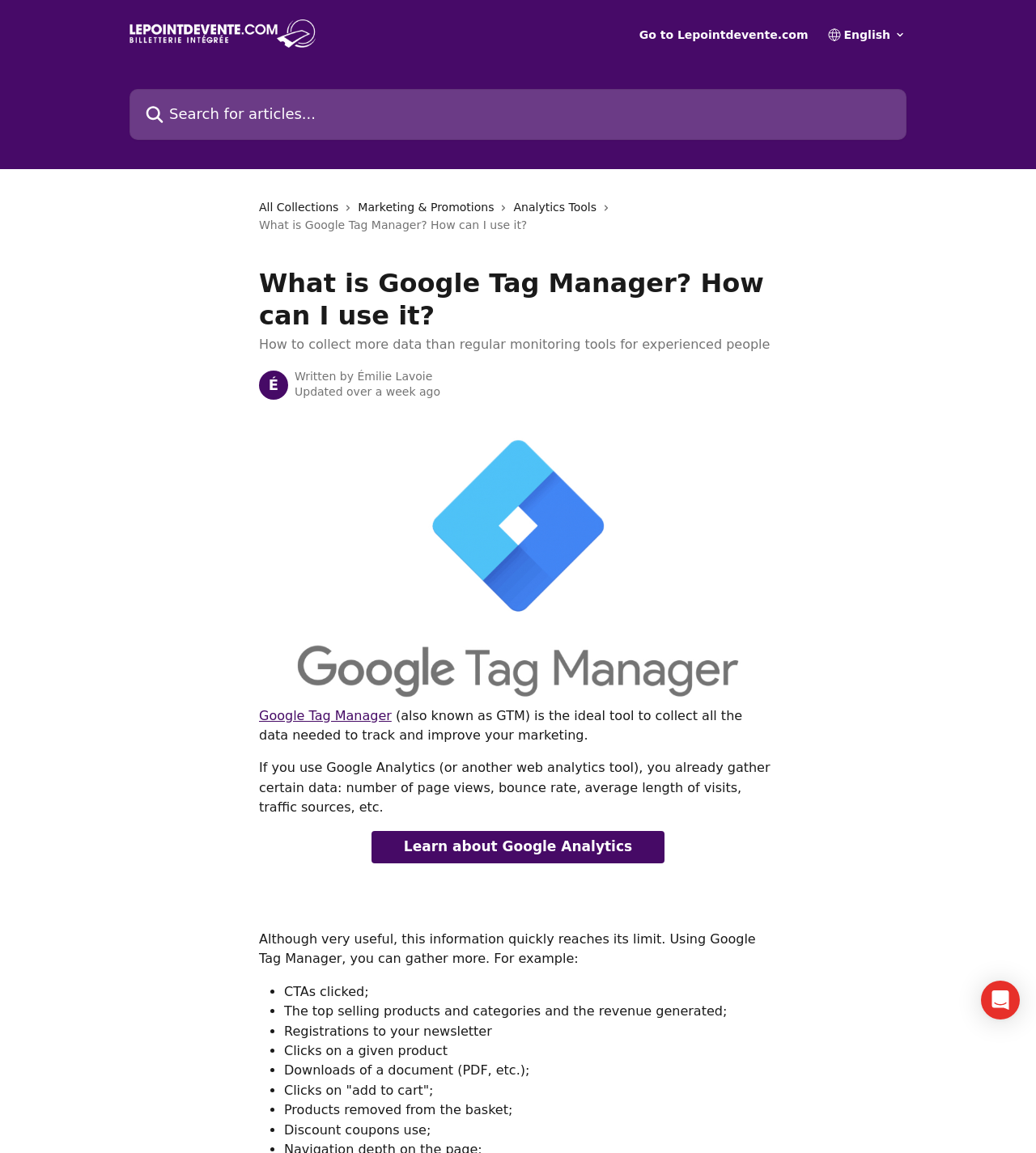Determine the bounding box coordinates for the area that should be clicked to carry out the following instruction: "Go to Lepointdevente.com".

[0.617, 0.025, 0.78, 0.035]